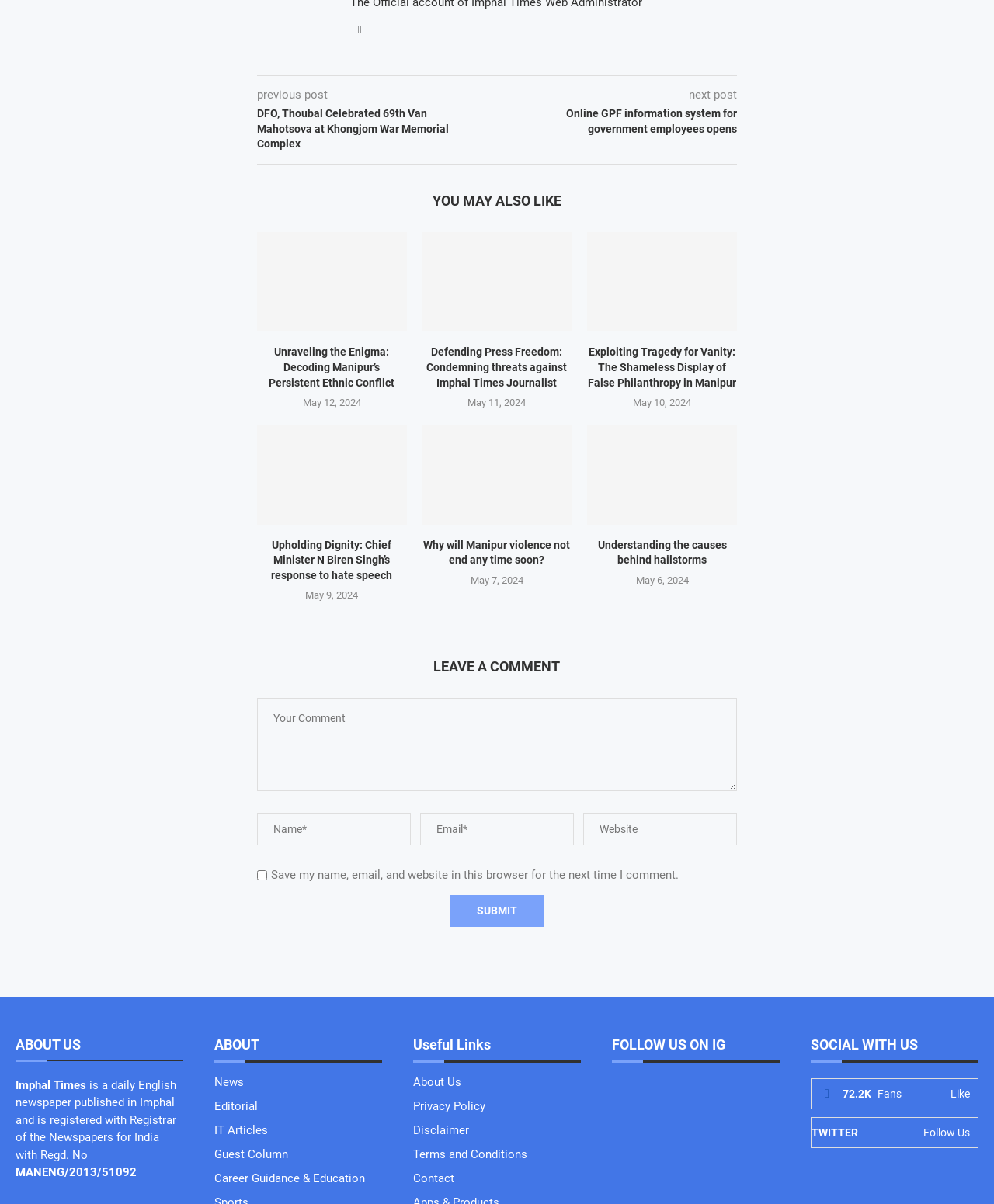Please provide a detailed answer to the question below based on the screenshot: 
What is the topic of the article 'DFO, Thoubal Celebrated 69th Van Mahotsova at Khongjom War Memorial Complex'?

The article title 'DFO, Thoubal Celebrated 69th Van Mahotsova at Khongjom War Memorial Complex' suggests that the topic of the article is about an event celebration, specifically the 69th Van Mahotsova celebration at Khongjom War Memorial Complex.